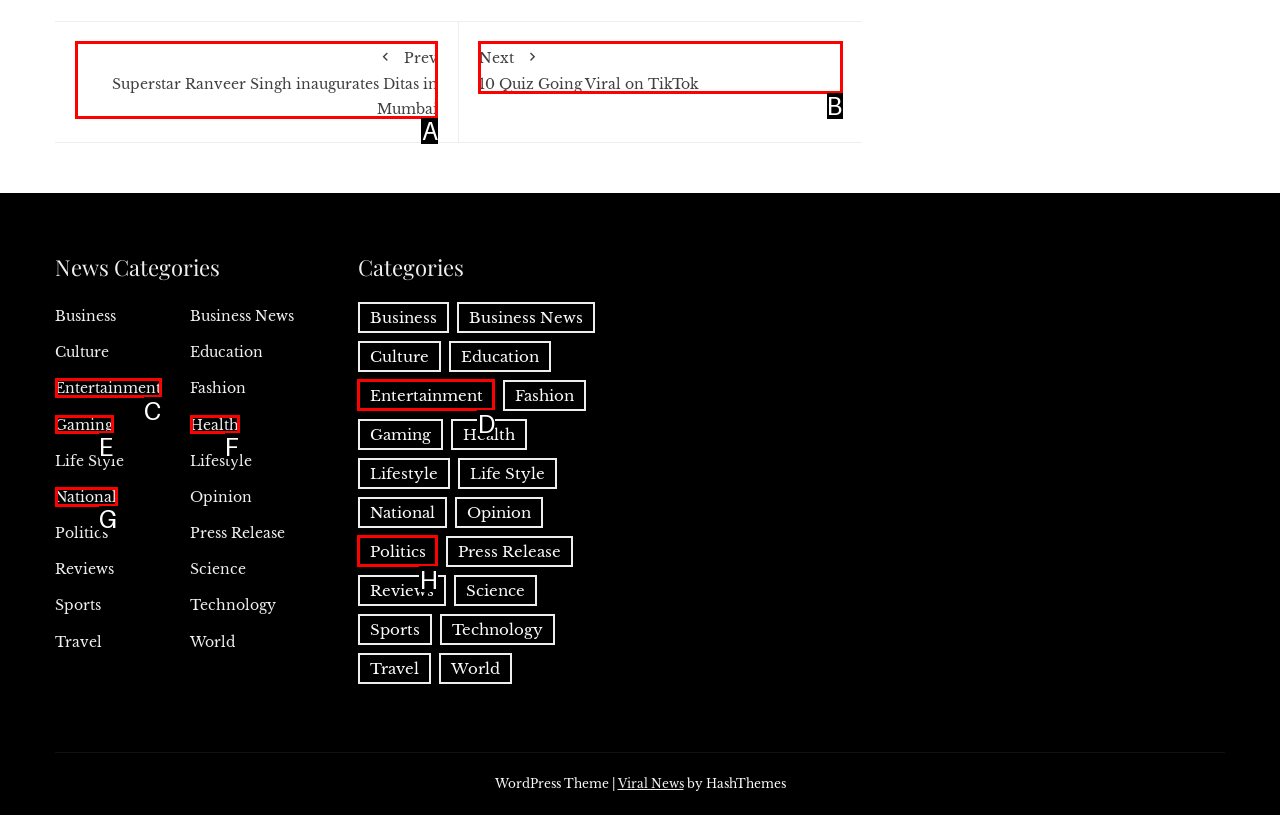Out of the given choices, which letter corresponds to the UI element required to Go to the 'Entertainment' category? Answer with the letter.

C